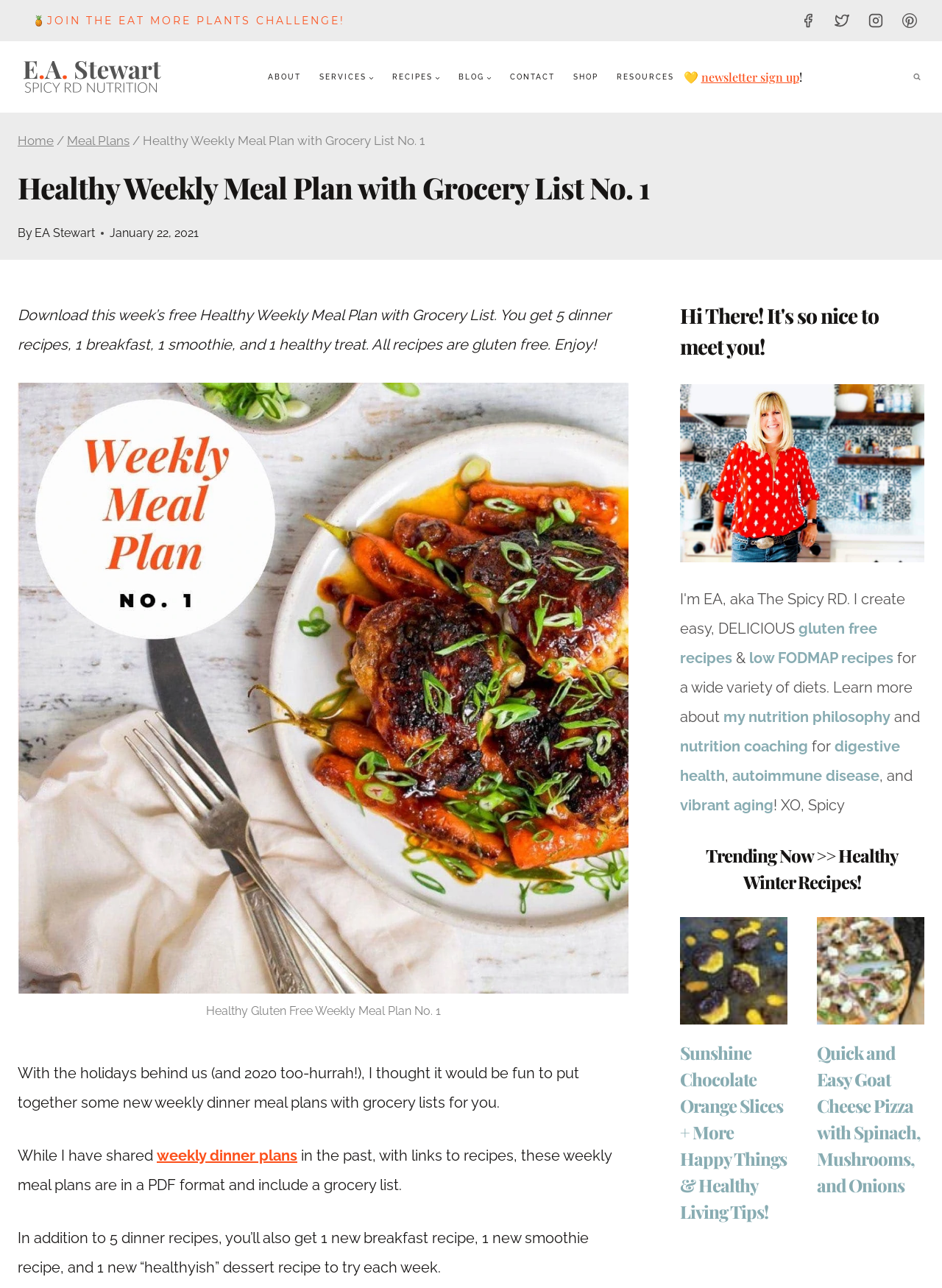Look at the image and write a detailed answer to the question: 
What is the author's name?

The author's name can be found in the navigation 'Breadcrumbs' section, where it is mentioned as 'EA Stewart, The Spicy RD'. Additionally, it is also mentioned in the 'heading' section as 'By EA Stewart'.